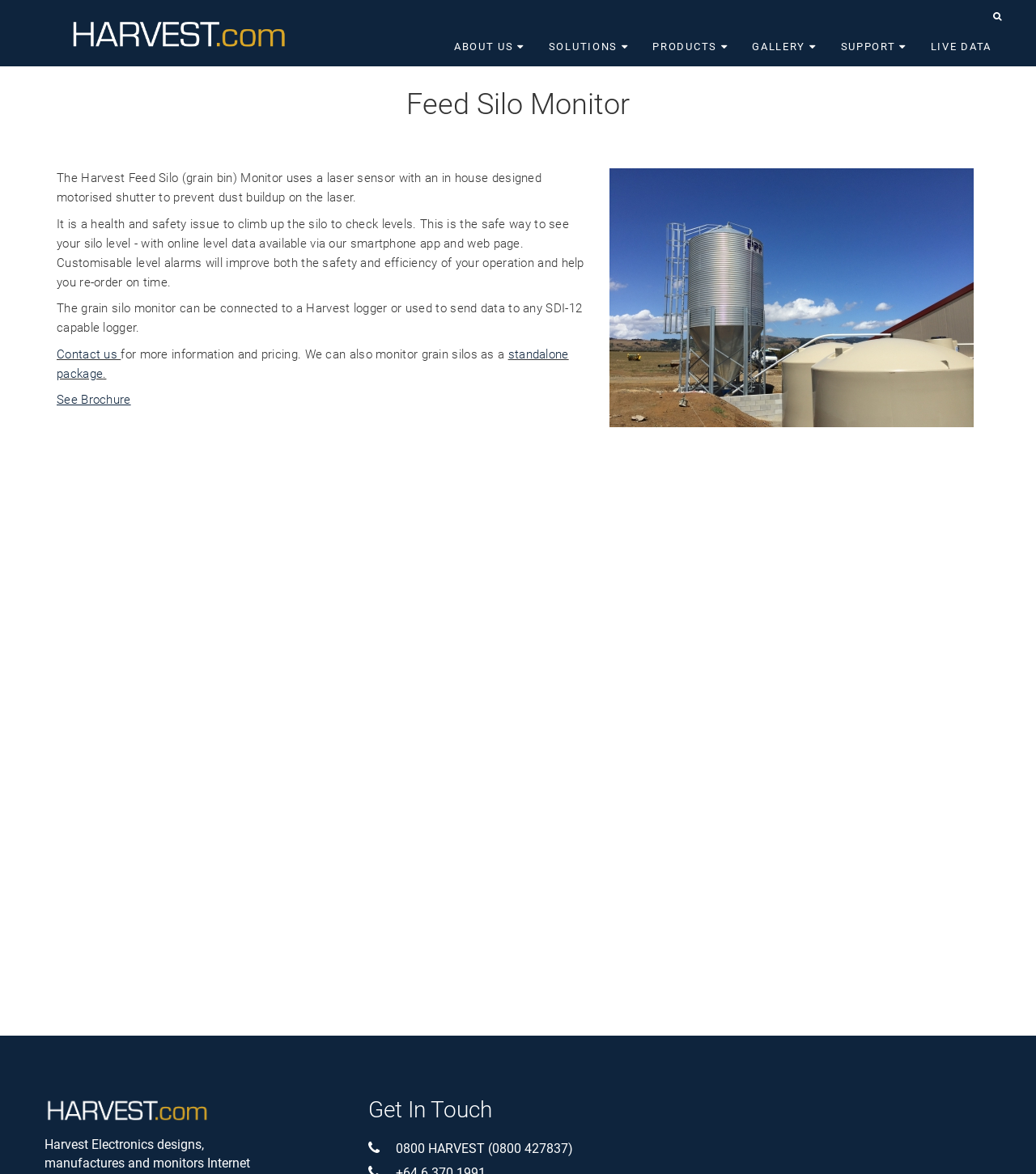Please predict the bounding box coordinates (top-left x, top-left y, bottom-right x, bottom-right y) for the UI element in the screenshot that fits the description: See Brochure

[0.055, 0.335, 0.126, 0.347]